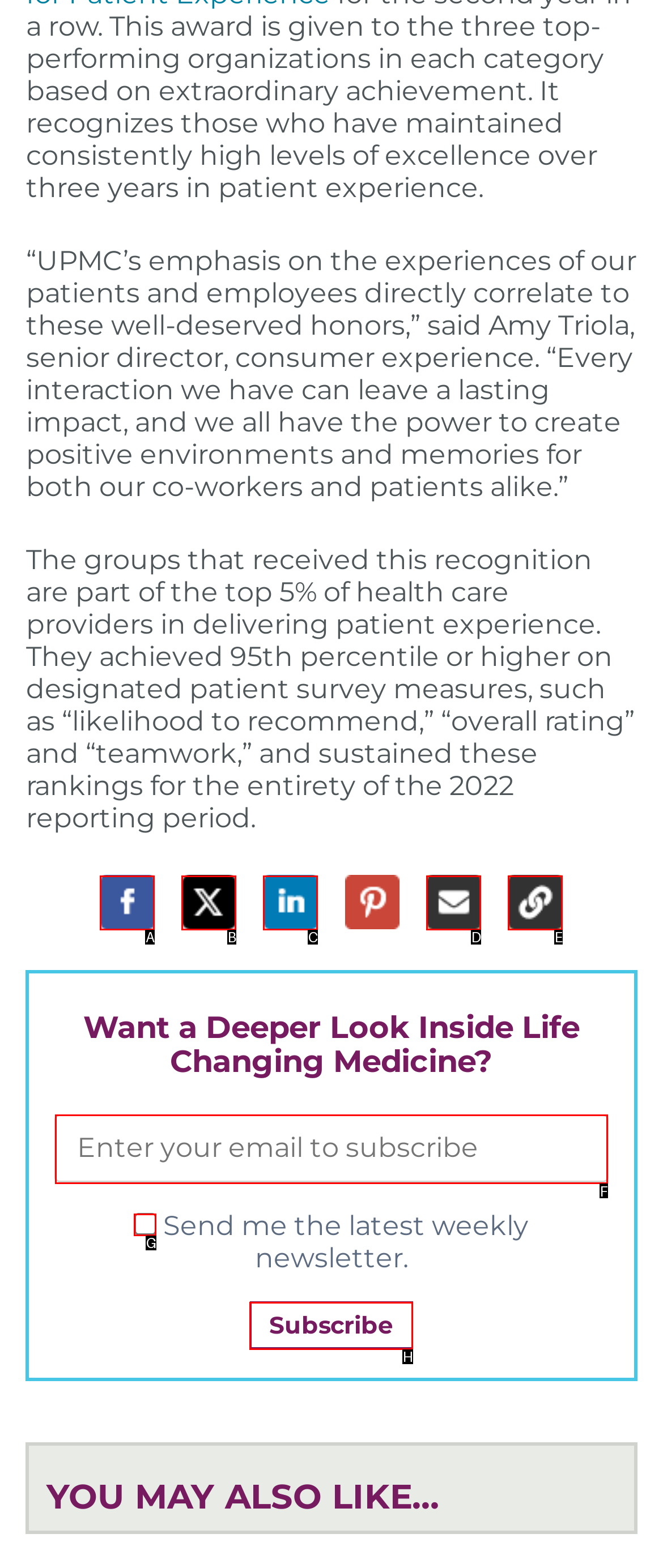Tell me which one HTML element I should click to complete the following task: Enter your email to subscribe Answer with the option's letter from the given choices directly.

F